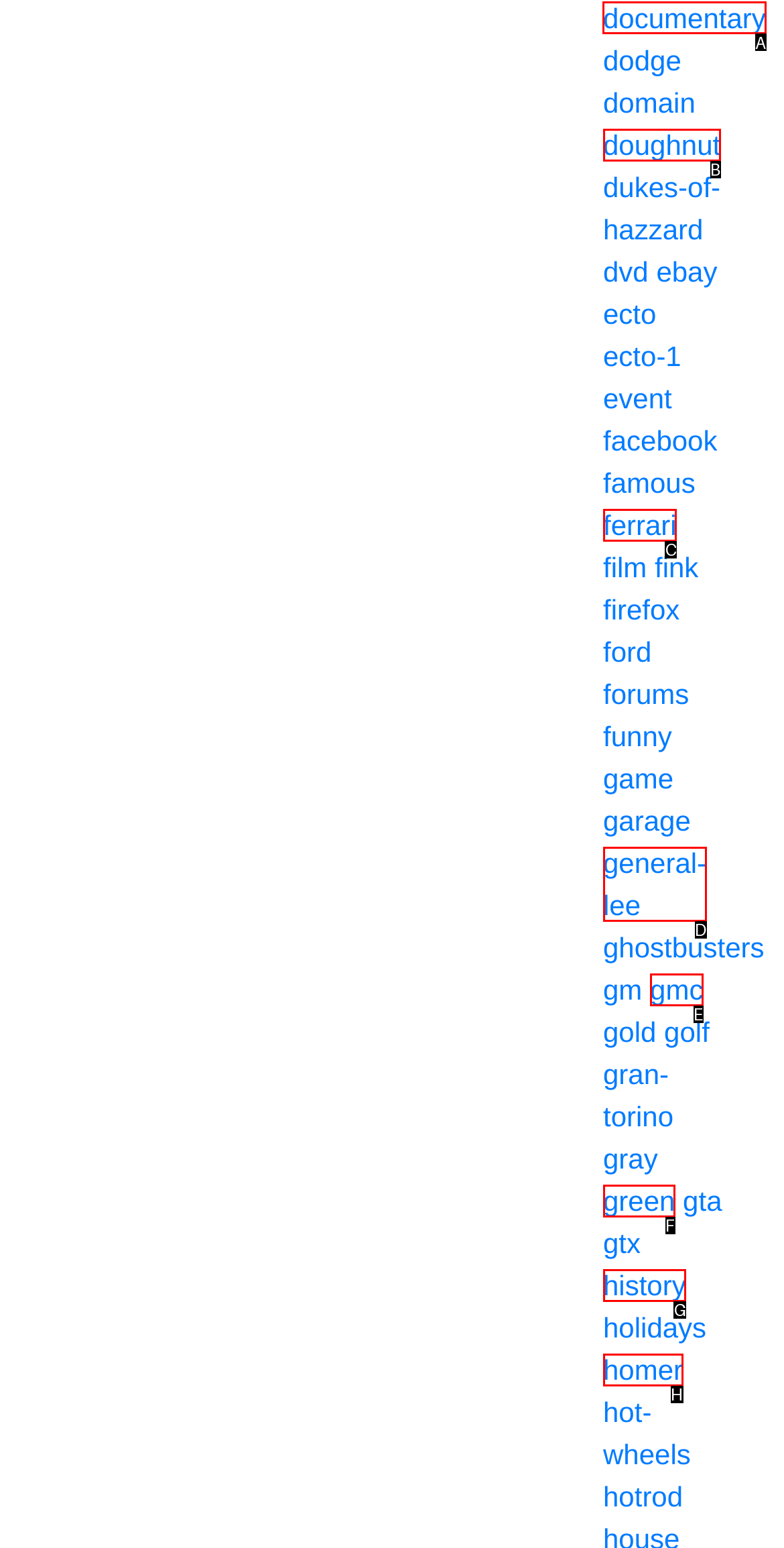Tell me which UI element to click to fulfill the given task: click documentary. Respond with the letter of the correct option directly.

A